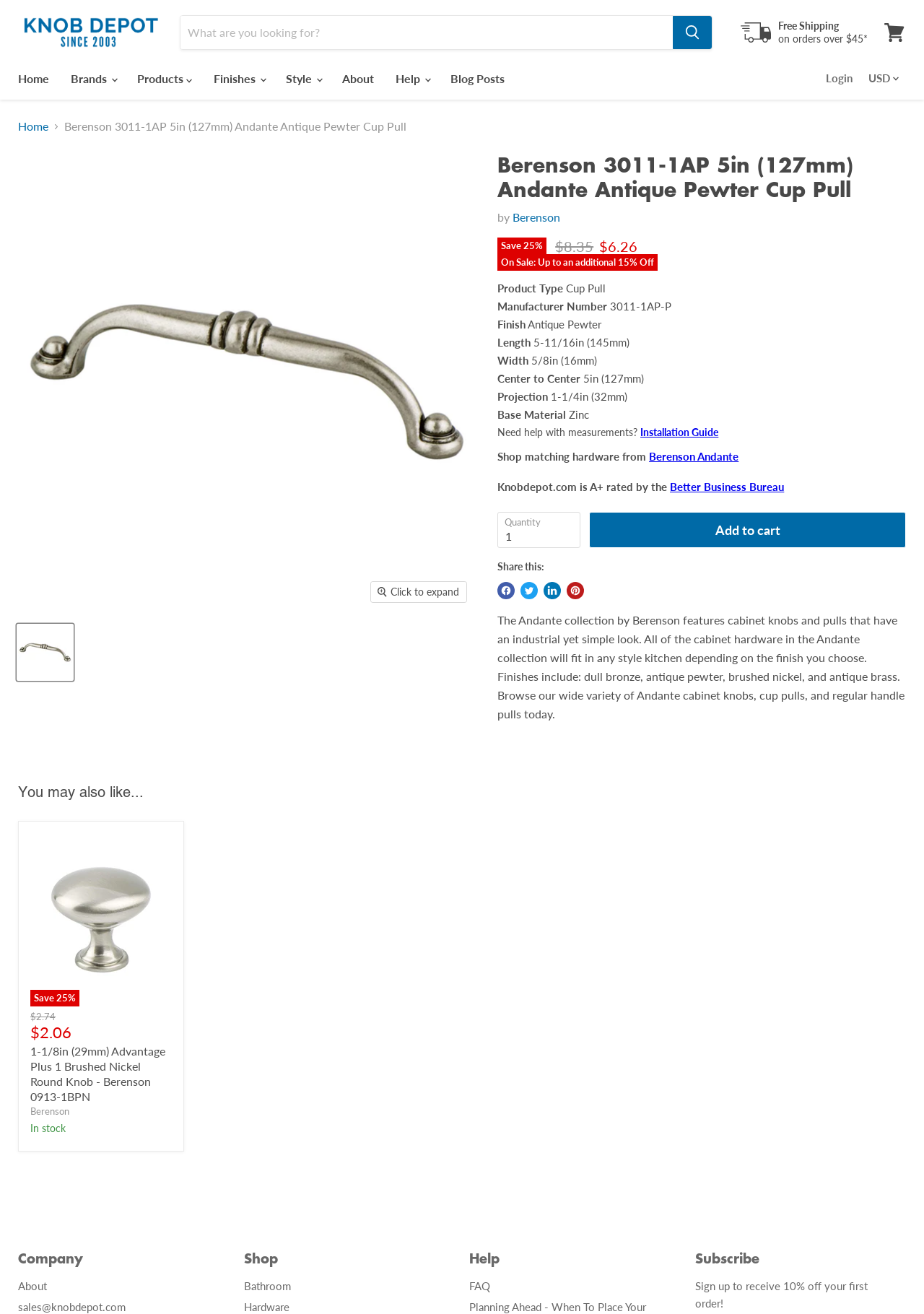Respond to the following query with just one word or a short phrase: 
What is the current price of the product?

$6.26